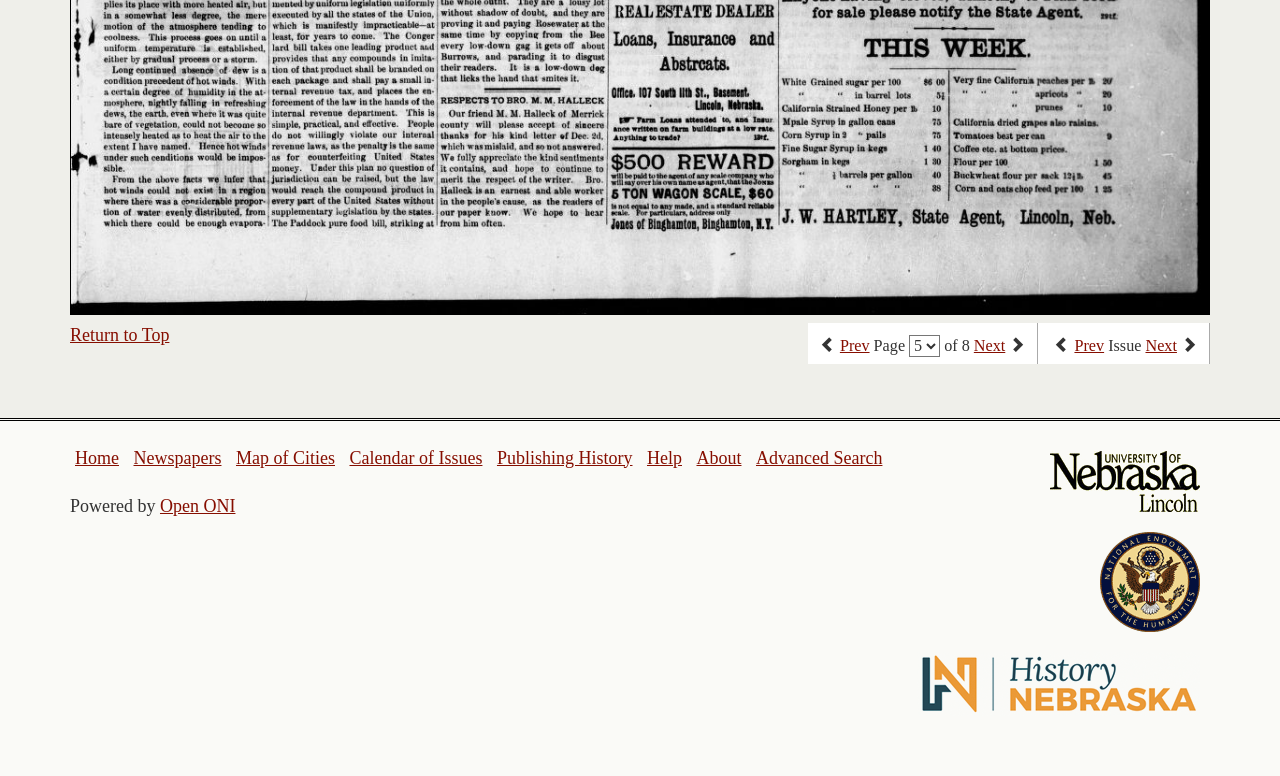Please provide the bounding box coordinates for the element that needs to be clicked to perform the following instruction: "select an option from the dropdown". The coordinates should be given as four float numbers between 0 and 1, i.e., [left, top, right, bottom].

[0.71, 0.432, 0.734, 0.46]